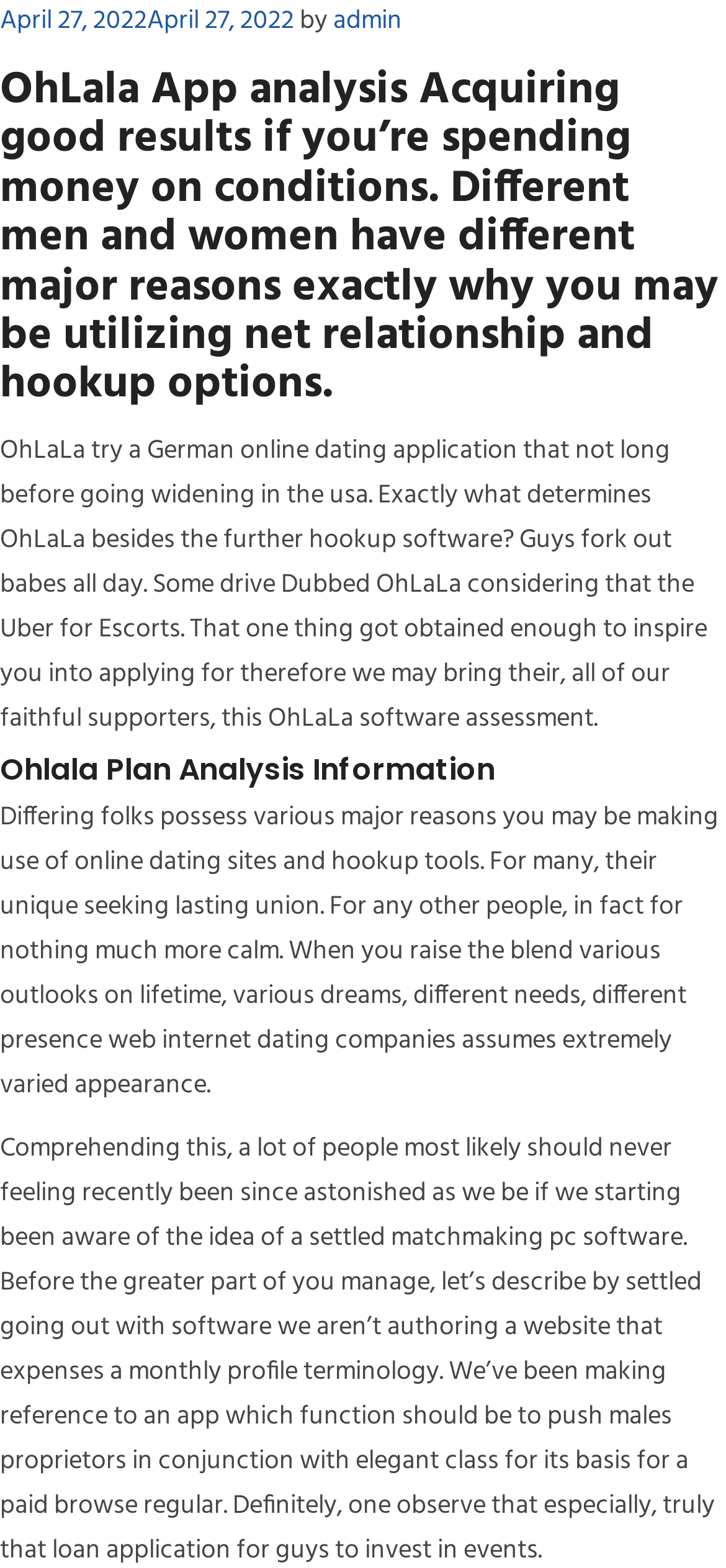Please provide the bounding box coordinate of the region that matches the element description: admin. Coordinates should be in the format (top-left x, top-left y, bottom-right x, bottom-right y) and all values should be between 0 and 1.

[0.459, 0.0, 0.554, 0.027]